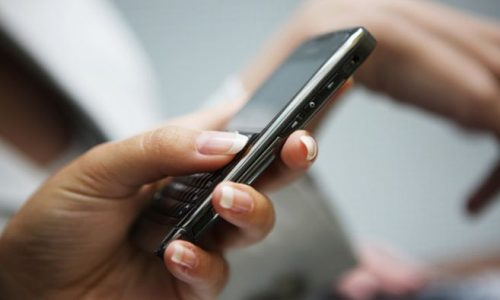What is the purpose of the 'Woof' feature?
Refer to the image and provide a thorough answer to the question.

According to the surrounding text, the 'Woof' feature is a way to express interest in someone, which is an avenue for engagement on the dating platform. This suggests that the purpose of the 'Woof' feature is to initiate or show interest in a potential match.